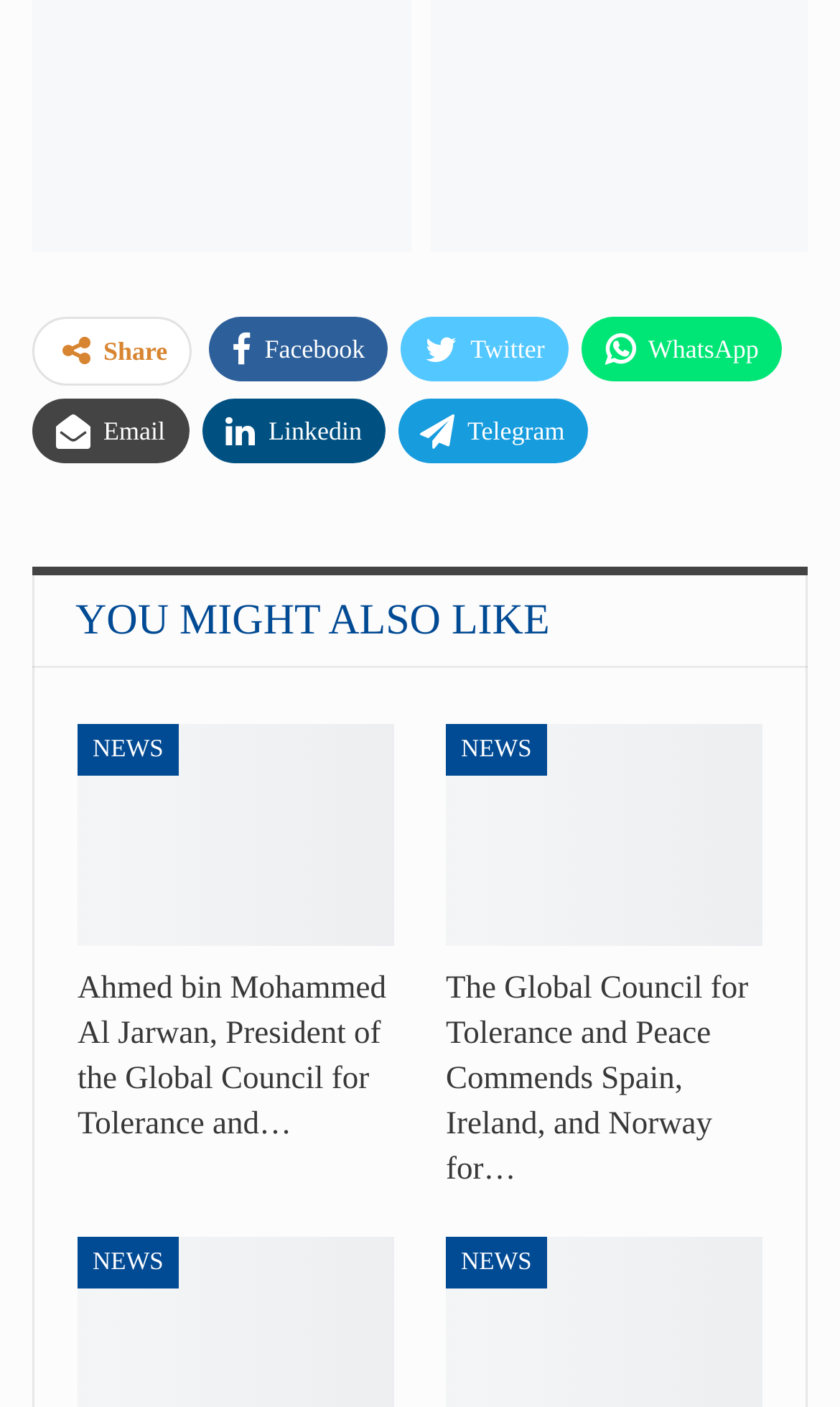How many news articles are displayed on this webpage?
Examine the image and give a concise answer in one word or a short phrase.

At least 4